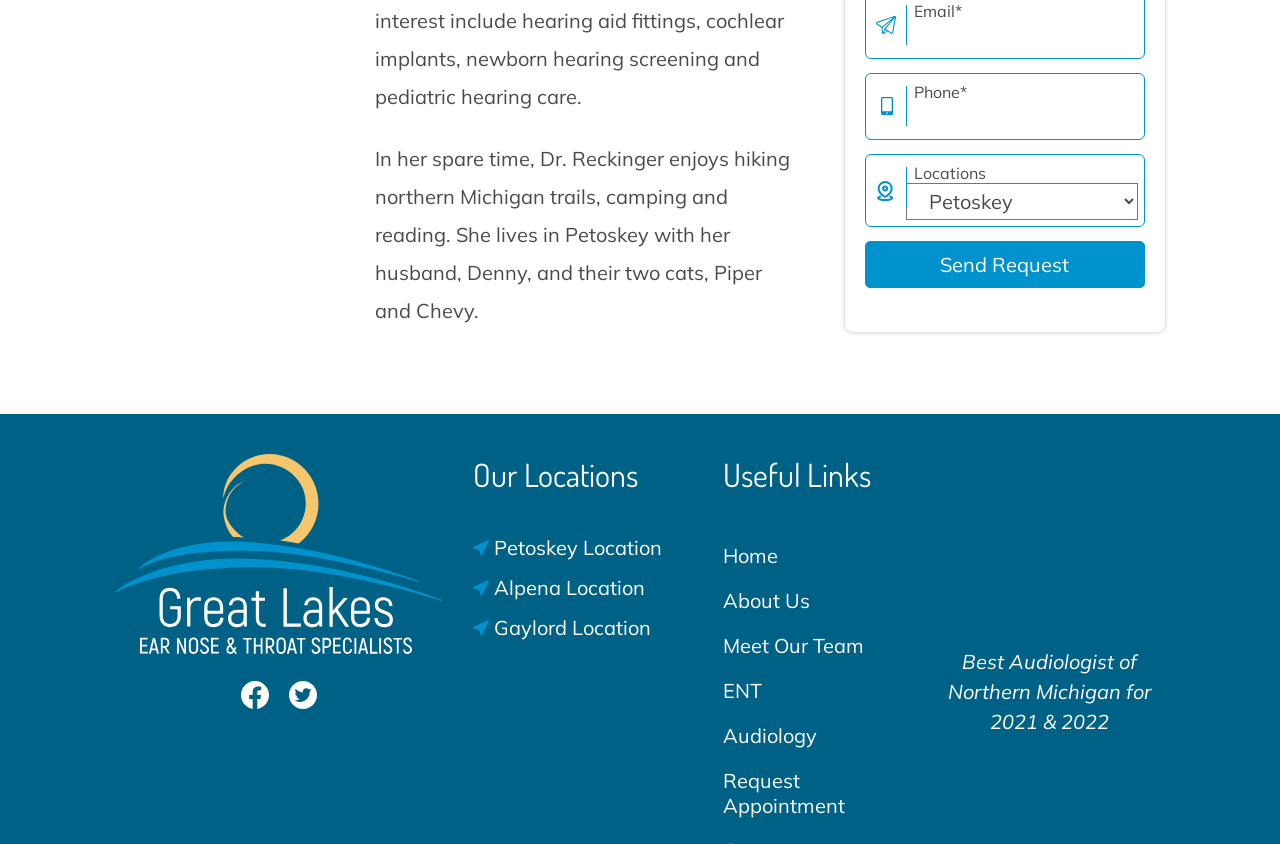Use a single word or phrase to answer the question:
What is the purpose of the 'Send Request' button?

Request Appointment